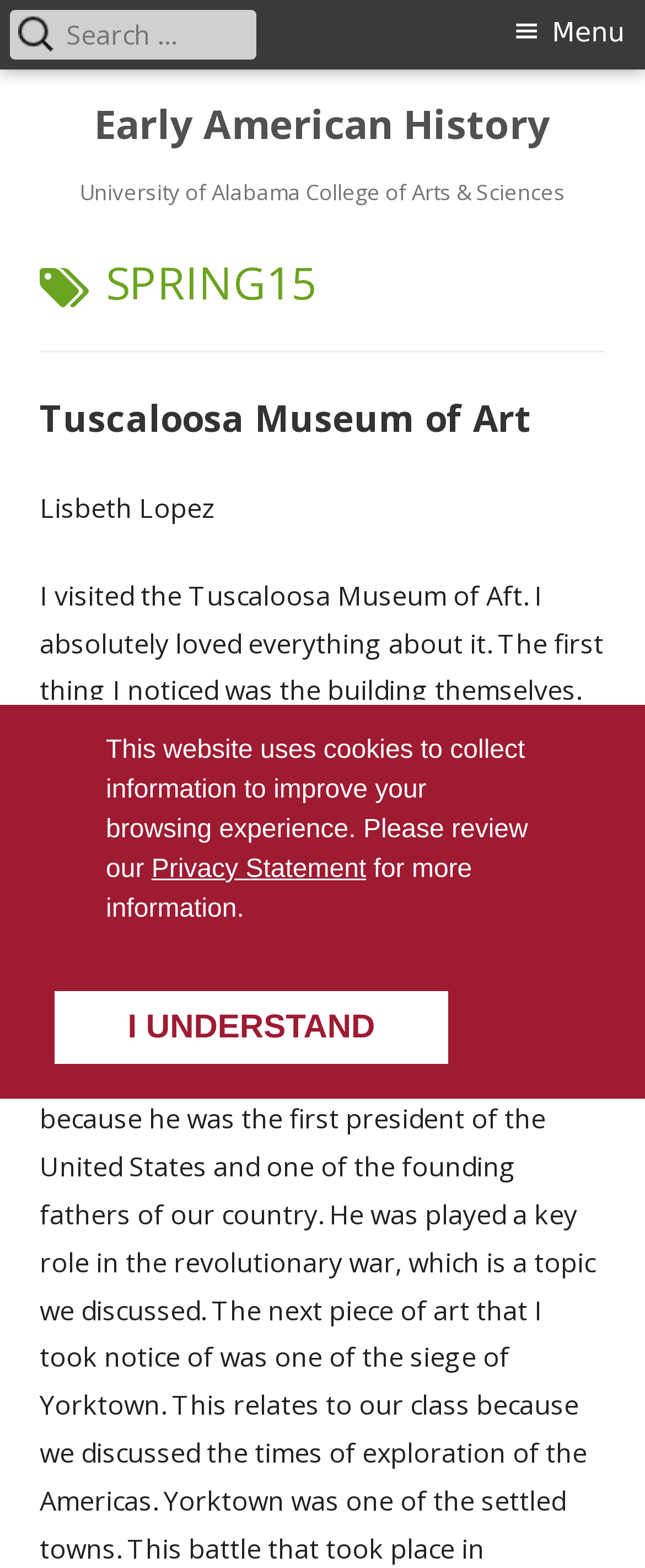Write a detailed summary of the webpage.

The webpage is about Early American History, specifically related to Spring 15. At the top-left corner, there is a link to "Early American History". Next to it, there is a static text "University of Alabama College of Arts & Sciences". 

Below these elements, there is a primary navigation menu that spans the entire width of the page. The menu has a button labeled "≡Menu" on the right side, which is not expanded. When expanded, it reveals a search box with a label "Search for:" and a static text "Search for:" above it.

On the left side of the page, there is a header section that takes up about a quarter of the page's height. It contains a heading with a tag icon and the text "TAG: SPRING15". Below this heading, there is another header section with a heading that reads "Tuscaloosa Museum of Art", which is also a link. There is a static text "Lisbeth Lopez" below these headers.

In the middle of the page, there is a static text that informs users about the website's cookie policy. It is followed by a link to the "Privacy Statement" and another static text that says "for more information." 

At the bottom of the page, there is a button labeled "I UNDERSTAND", which is likely related to the cookie policy.